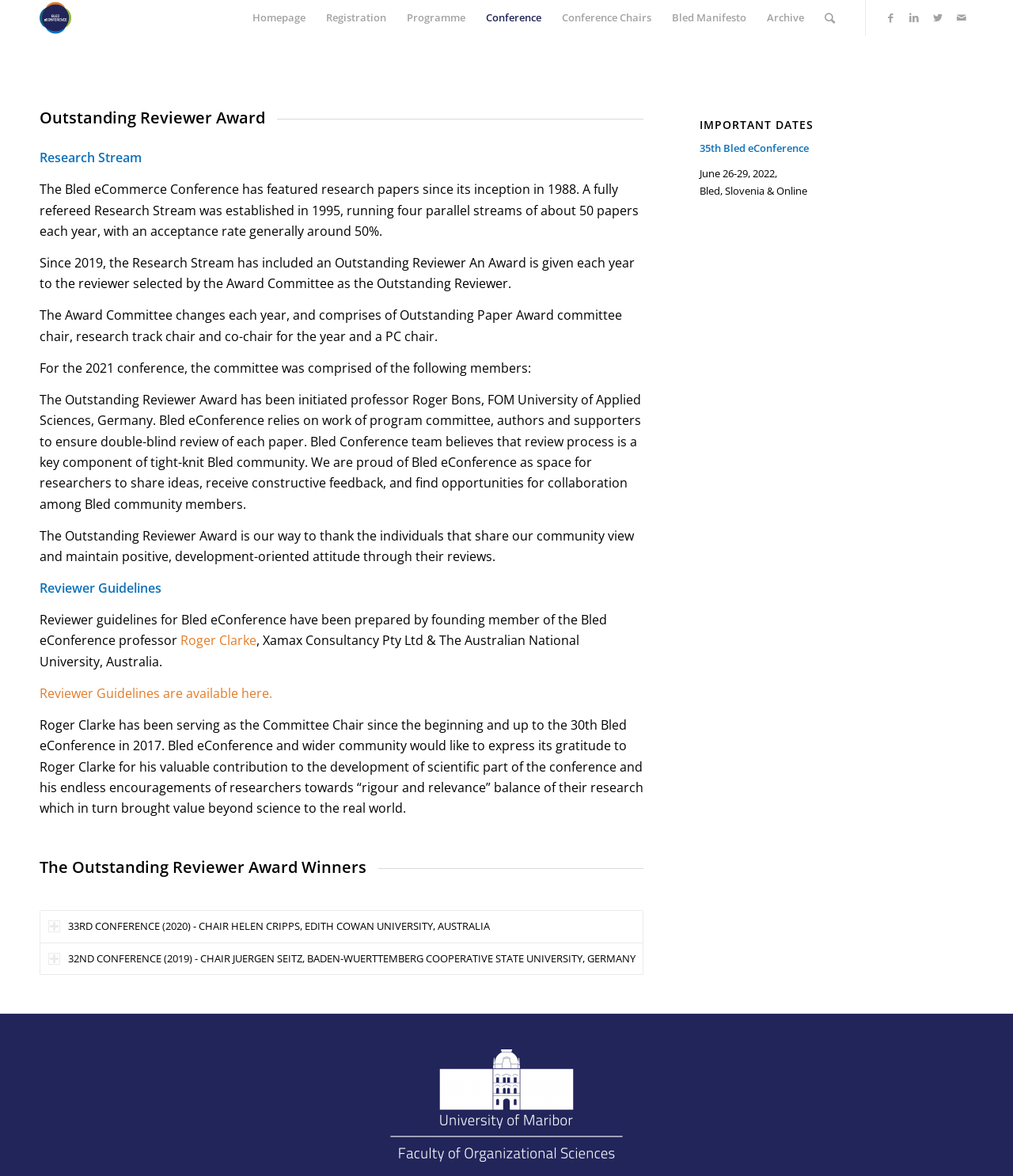Identify the bounding box coordinates of the area that should be clicked in order to complete the given instruction: "read Reviewer Guidelines". The bounding box coordinates should be four float numbers between 0 and 1, i.e., [left, top, right, bottom].

[0.039, 0.493, 0.159, 0.507]